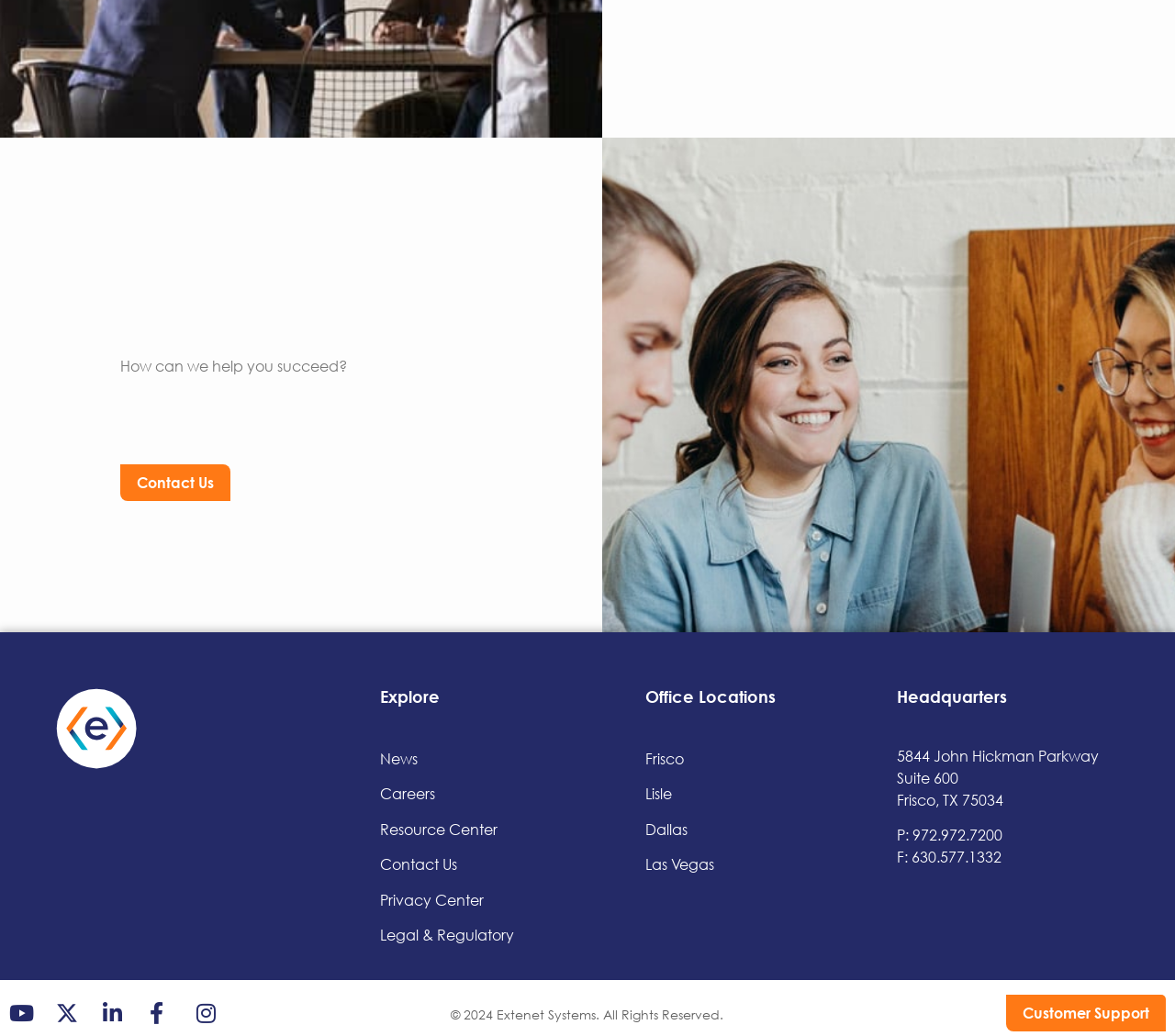Locate the bounding box coordinates of the clickable area to execute the instruction: "Search for something". Provide the coordinates as four float numbers between 0 and 1, represented as [left, top, right, bottom].

None